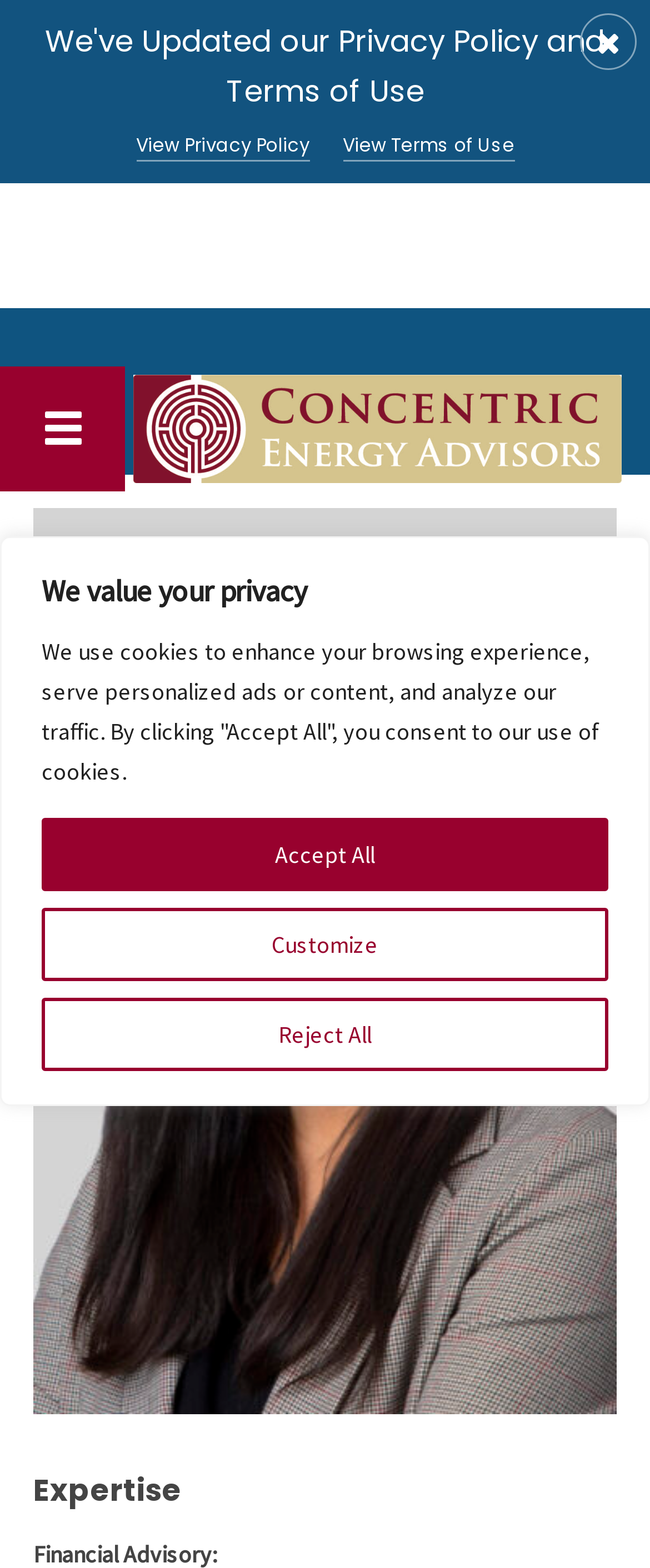What are the two links at the top of the page?
Based on the screenshot, answer the question with a single word or phrase.

Privacy Policy and Terms of Use